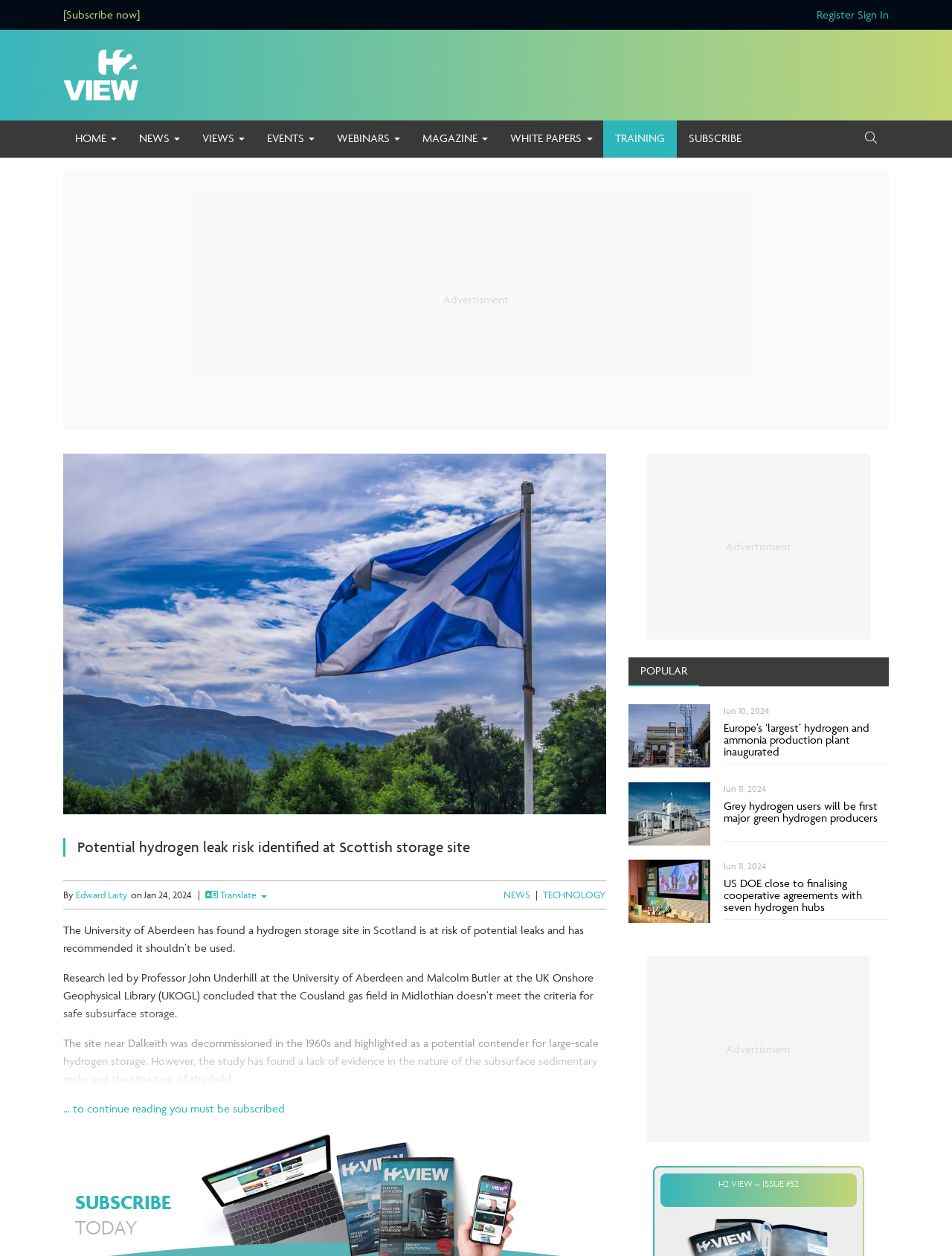Please find the bounding box coordinates of the element that needs to be clicked to perform the following instruction: "Translate the page". The bounding box coordinates should be four float numbers between 0 and 1, represented as [left, top, right, bottom].

[0.216, 0.574, 0.281, 0.584]